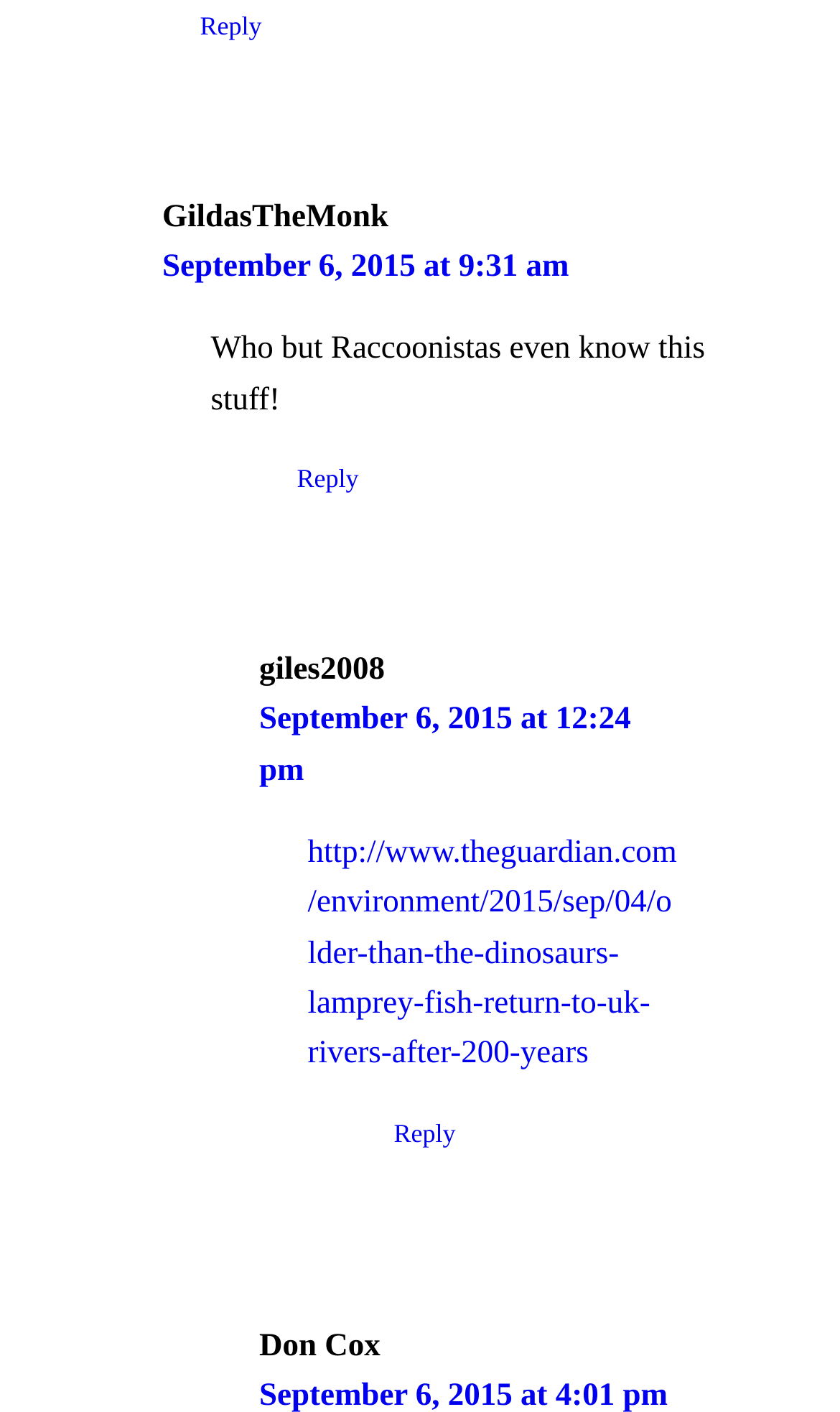Bounding box coordinates should be in the format (top-left x, top-left y, bottom-right x, bottom-right y) and all values should be floating point numbers between 0 and 1. Determine the bounding box coordinate for the UI element described as: Reply

[0.469, 0.791, 0.542, 0.813]